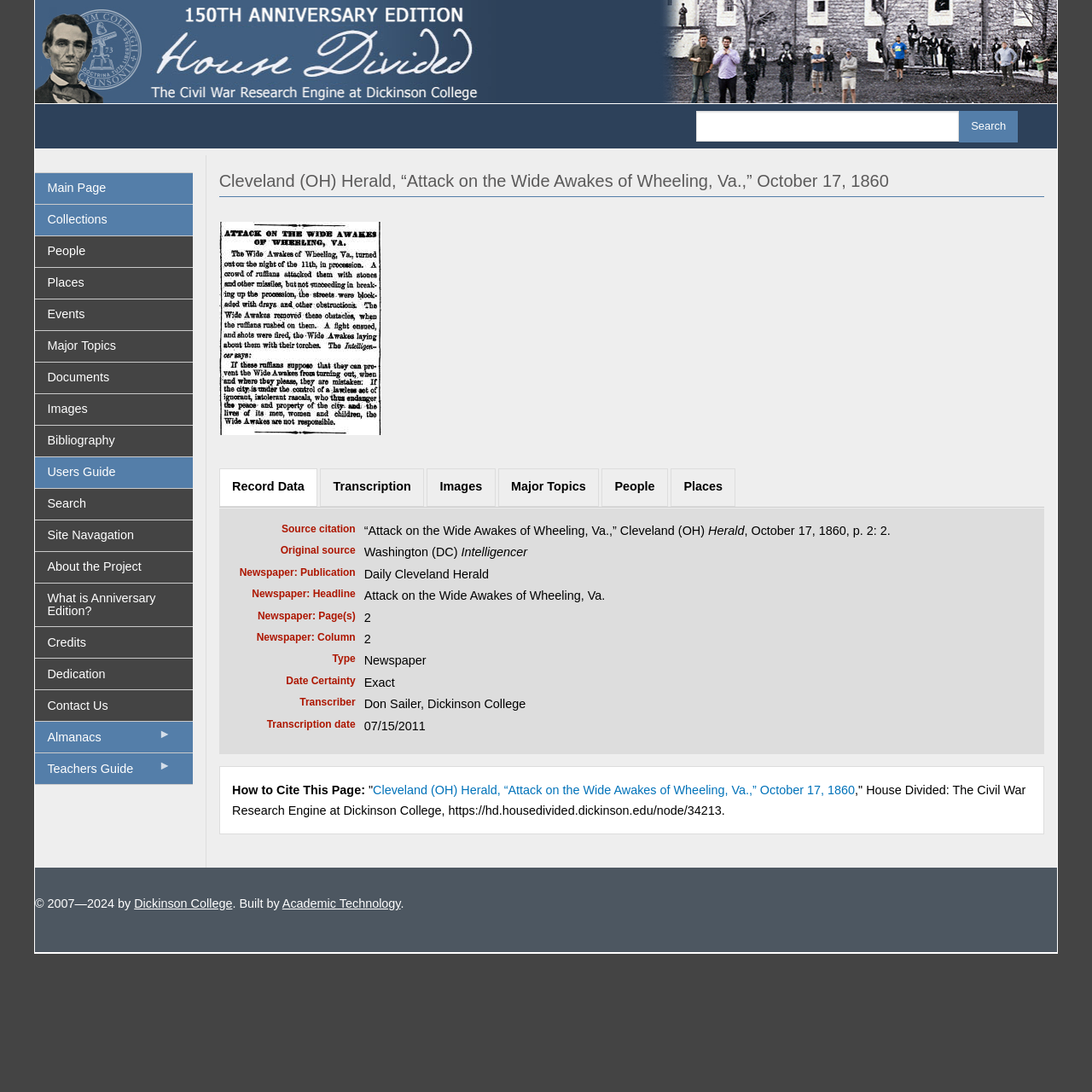Determine the bounding box coordinates of the clickable element necessary to fulfill the instruction: "Check the categories of the post". Provide the coordinates as four float numbers within the 0 to 1 range, i.e., [left, top, right, bottom].

None